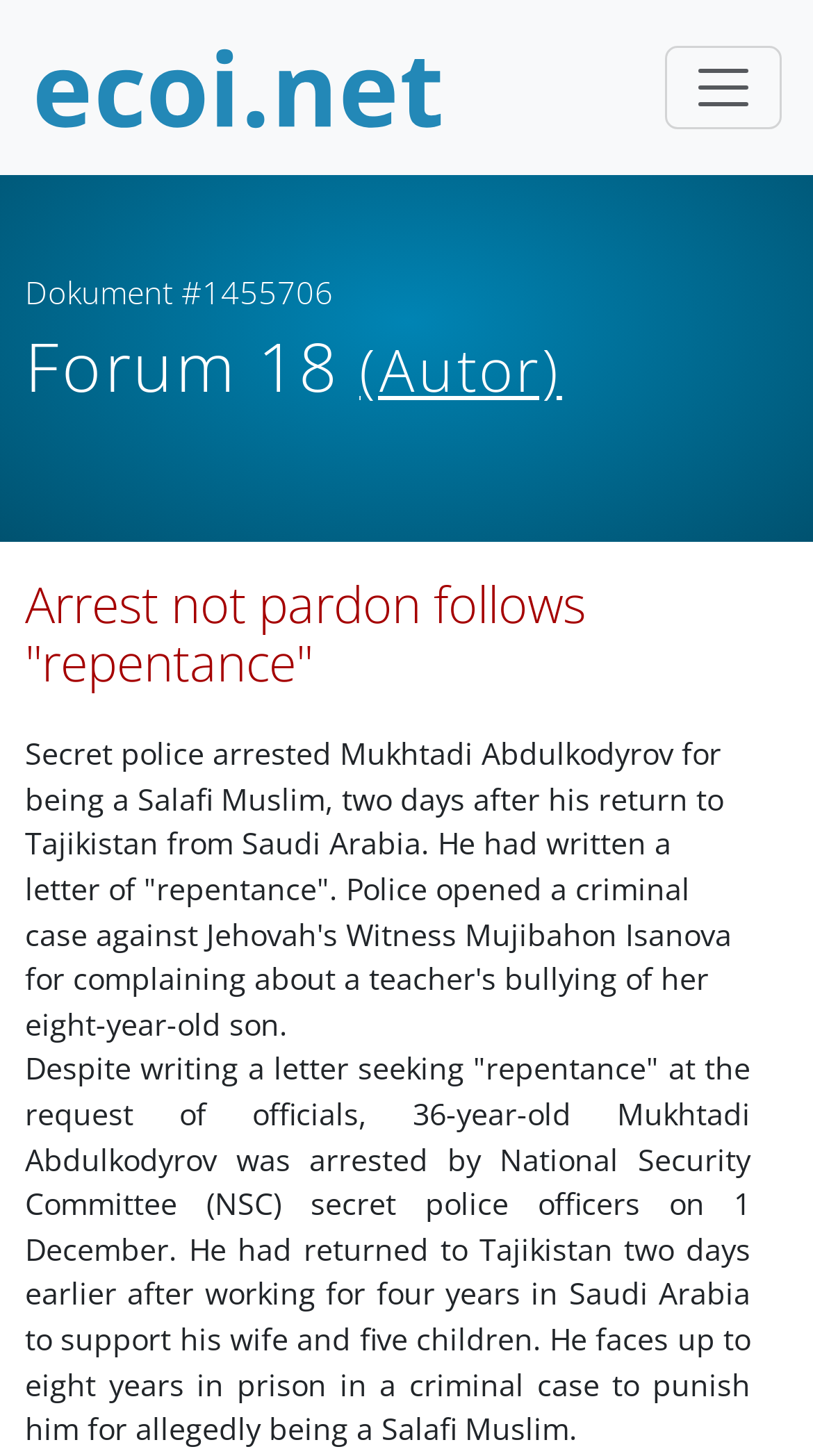Refer to the image and offer a detailed explanation in response to the question: How many years did Mukhtadi Abdulkodyrov work in Saudi Arabia?

I found the answer by reading the static text element that says 'He had returned to Tajikistan two days earlier after working for four years in Saudi Arabia...' and is bounded by the coordinates [0.031, 0.72, 0.923, 0.995].